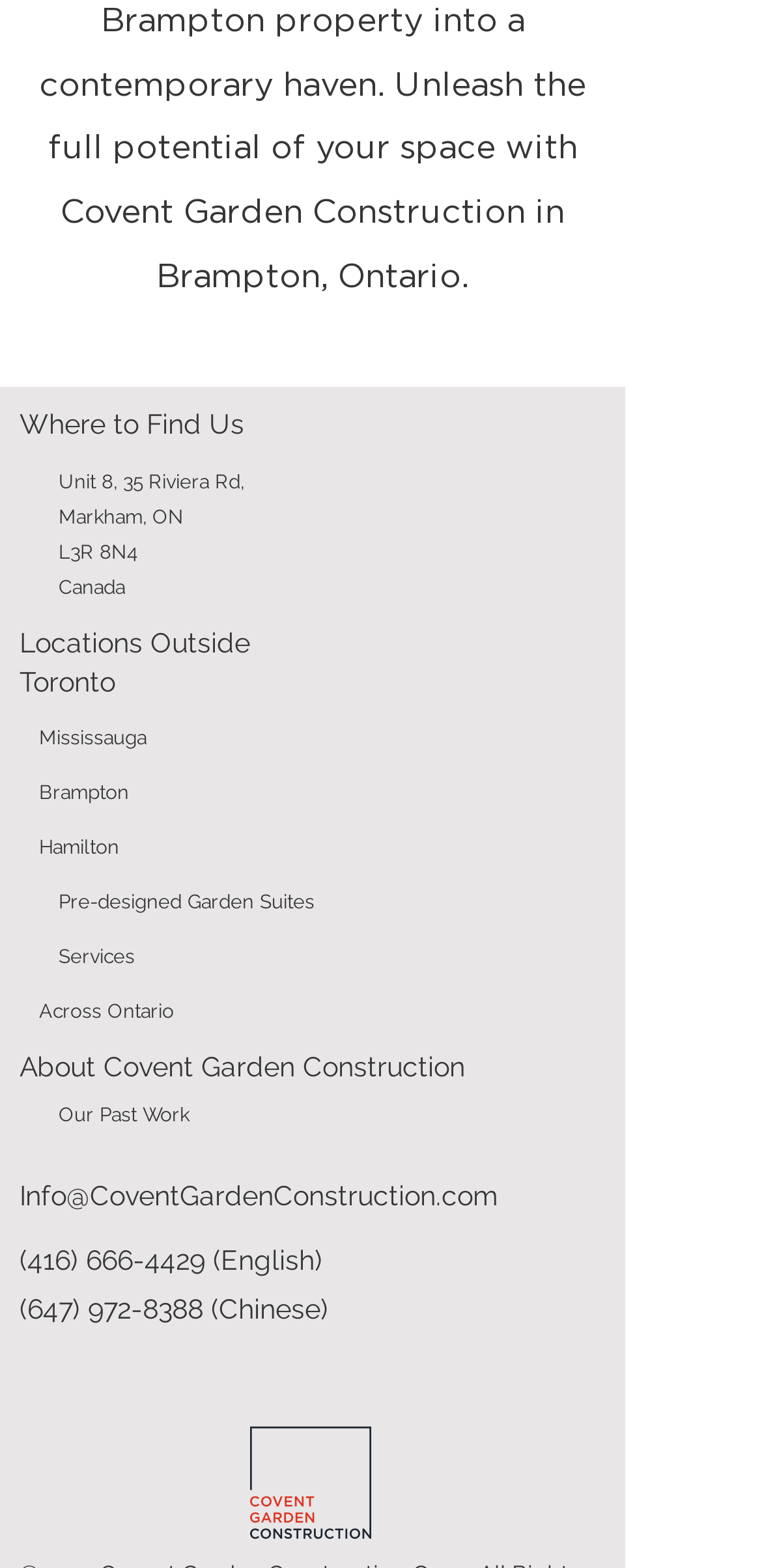Please answer the following question using a single word or phrase: What is the email address of Covent Garden Construction?

Info@CoventGardenConstruction.com